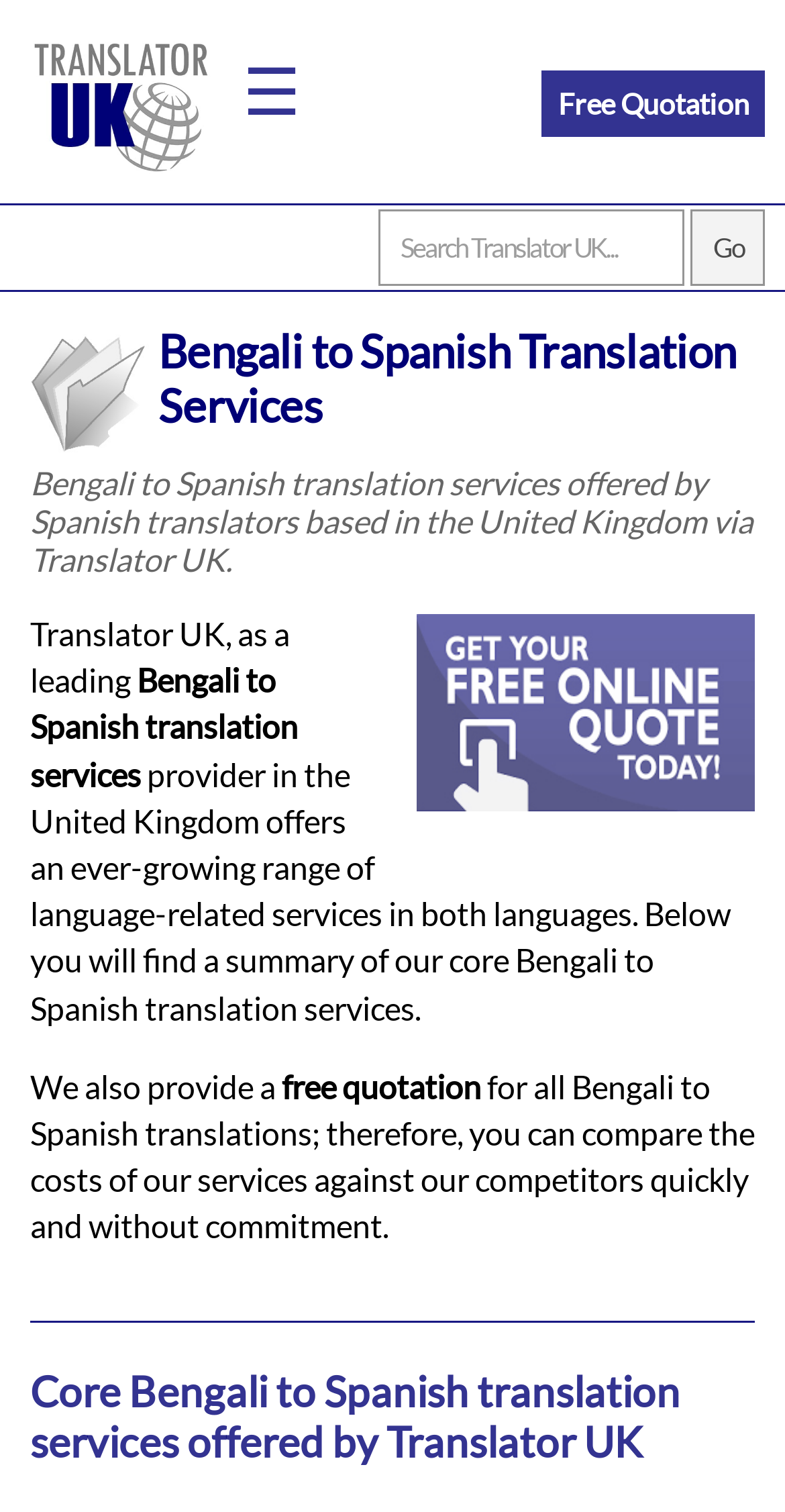Please identify the bounding box coordinates of the element that needs to be clicked to perform the following instruction: "Check privacy policy".

None